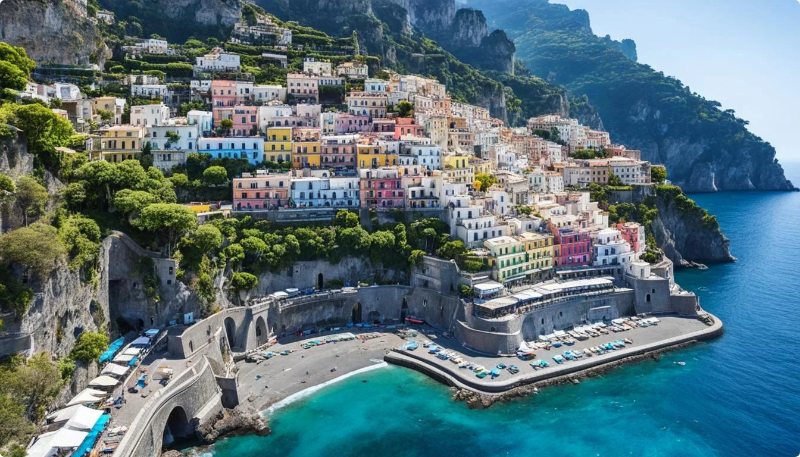Explain the image in a detailed and descriptive way.

This stunning aerial view captures the picturesque Amalfi Coast, showcasing its vibrant cliffside villages that cascade down to the sparkling blue sea. The colorful houses, adorned with balconies and terraces, create a striking contrast against the lush greenery that lines the hills. In the foreground, a charming beach area is framed by a crescent-shaped bay, where small boats are gently bobbing in the clear turquoise waters. The combination of natural beauty and architectural charm highlights the allure of this Italian destination, making it a perfect spot for both family adventures and solo explorations.